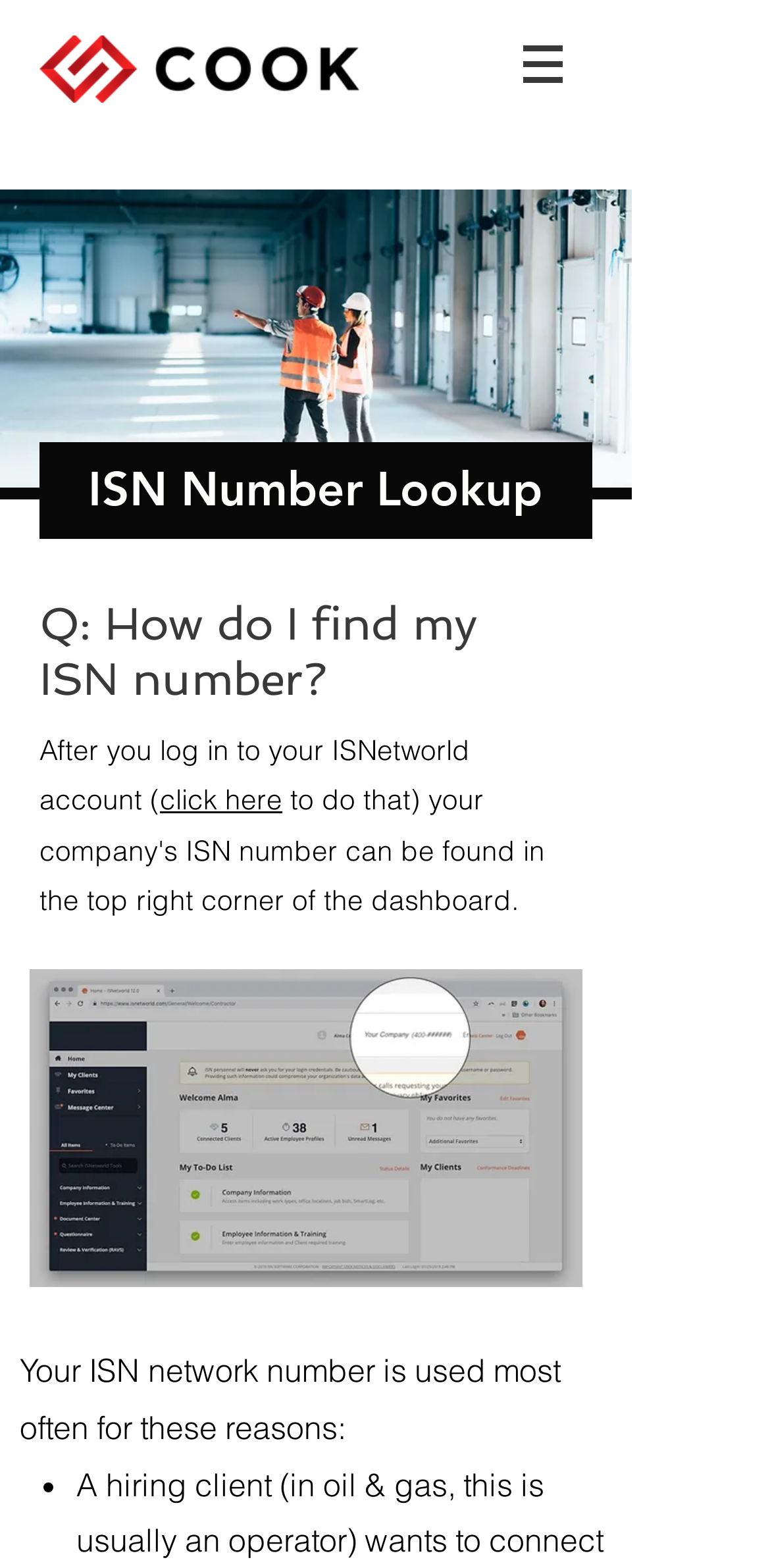How do I get to the ISNetworld login page?
Analyze the screenshot and provide a detailed answer to the question.

The webpage provides a link that says 'click here' which is likely to direct me to the ISNetworld login page where I can access my account and find my ISN number.